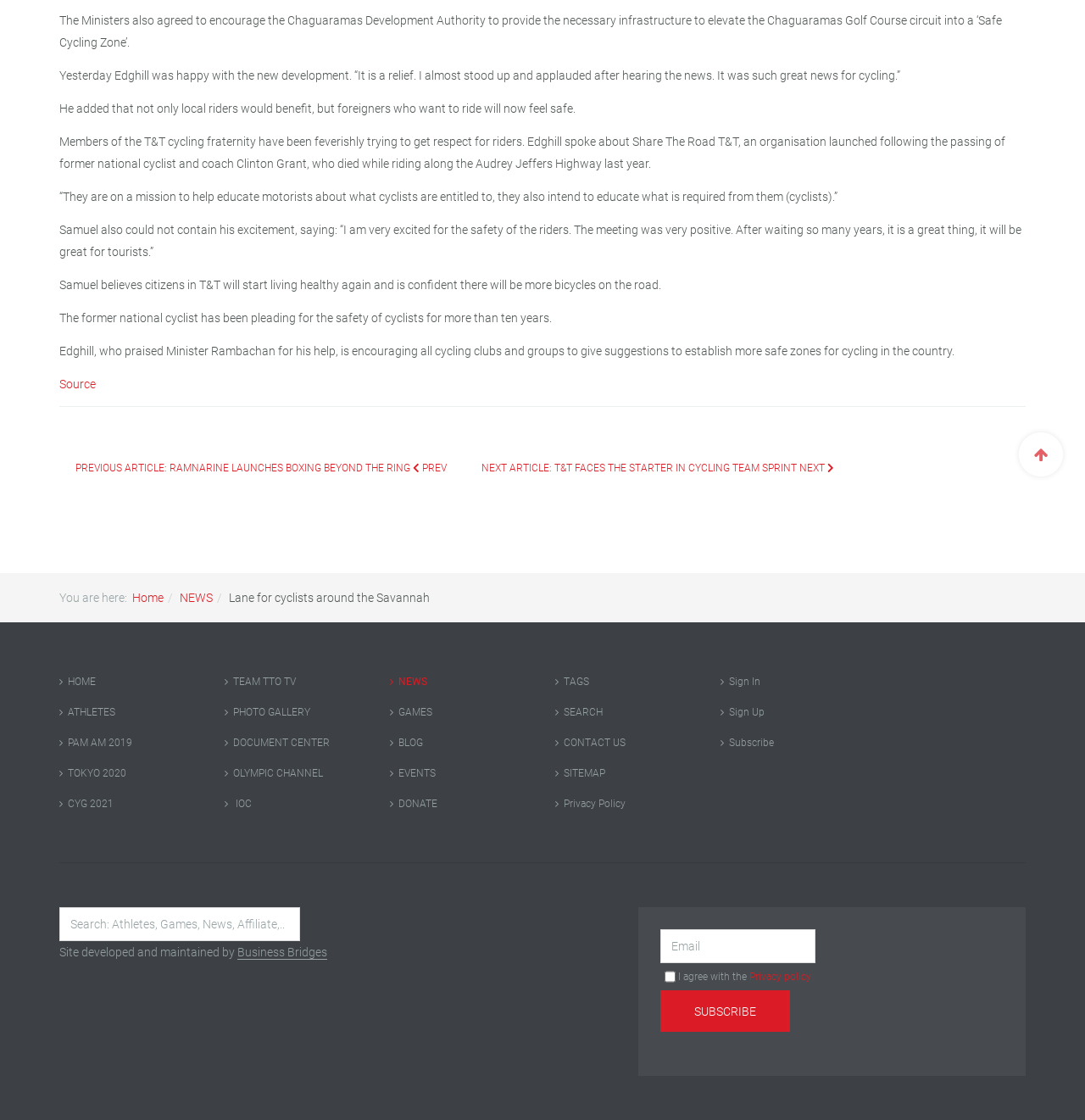From the webpage screenshot, predict the bounding box coordinates (top-left x, top-left y, bottom-right x, bottom-right y) for the UI element described here: Privacy Policy

None